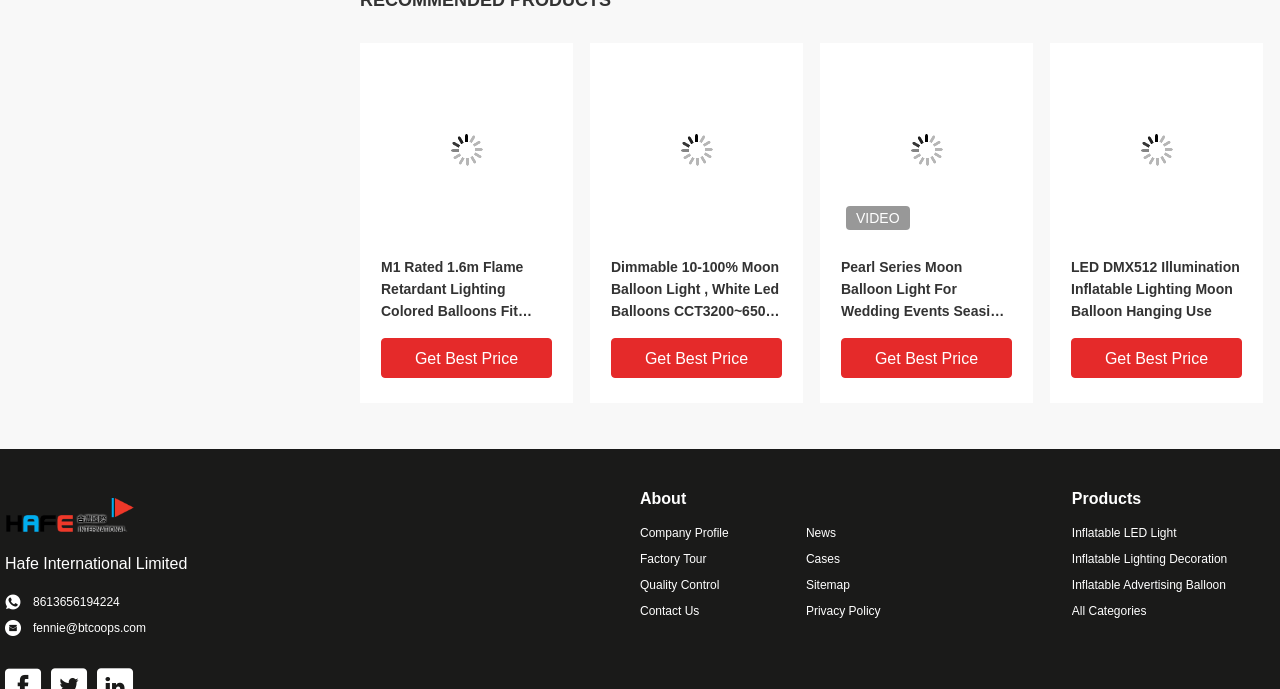What is the text of the first heading?
Please use the image to provide a one-word or short phrase answer.

M1 Rated 1.6m Flame Retardant Lighting Colored Balloons Fit Event Decoration